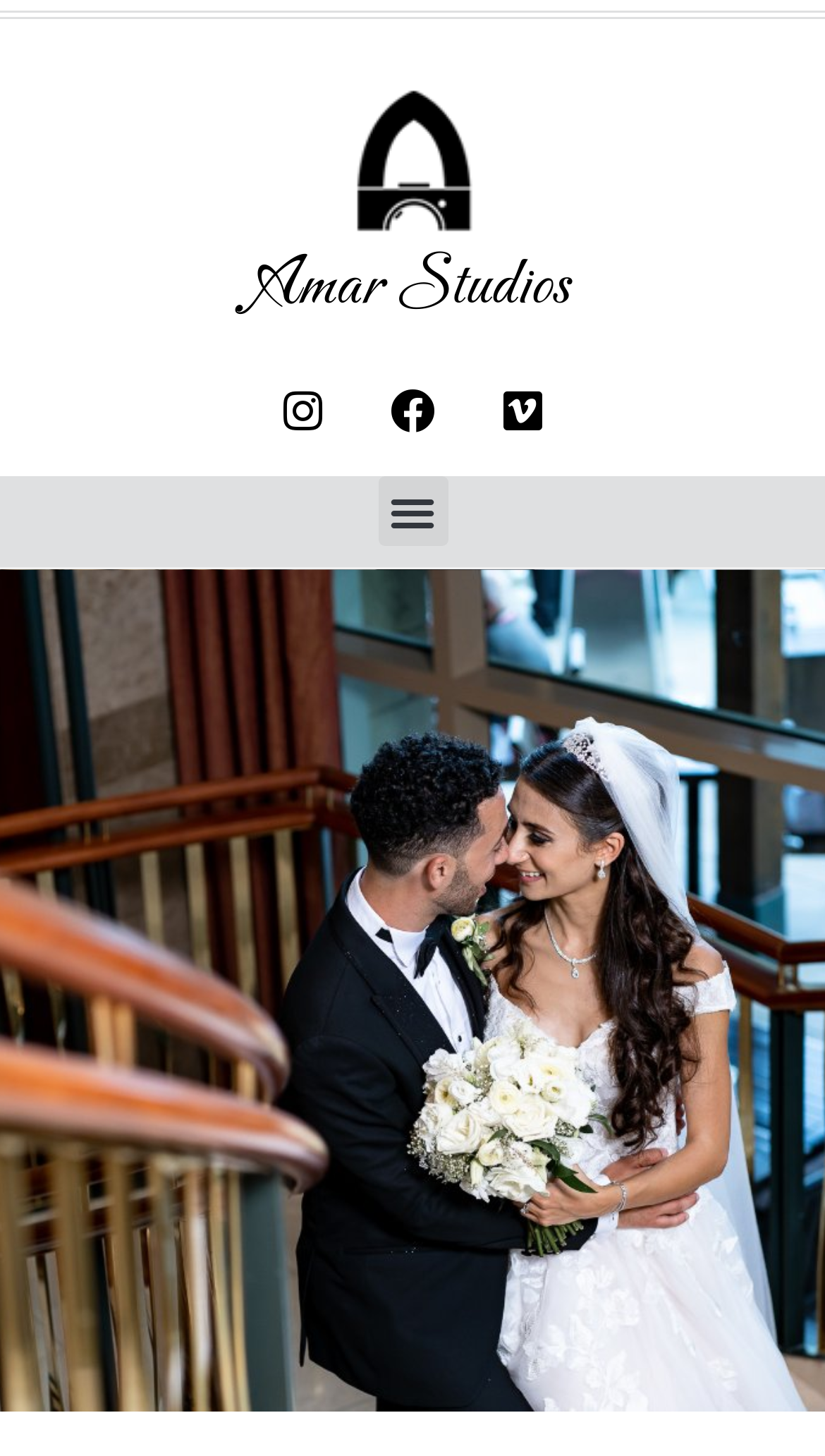Write an elaborate caption that captures the essence of the webpage.

The webpage appears to be a wedding photography portfolio page, specifically showcasing the work of Amar Studios. At the top of the page, there is a prominent heading that reads "Amar Studios" in a wide, centered layout. Below this heading, there are three social media links to Instagram, Facebook, and Vimeo, aligned horizontally and positioned near the top of the page.

To the left of the social media links, there is a button labeled "Menu Toggle" that is currently not expanded. Above the social media links and the button, there is a large image that takes up a significant portion of the top section of the page. The image is described as "image (8)" and appears to be a photograph from a wedding shoot, possibly featuring a car.

The page's title, "Sandy and Fady - Amar Studios Ottawa Wedding Photographer and Videographer", suggests that the page is dedicated to showcasing the wedding photography and videography work of Amar Studios for a specific couple, Sandy and Fady.